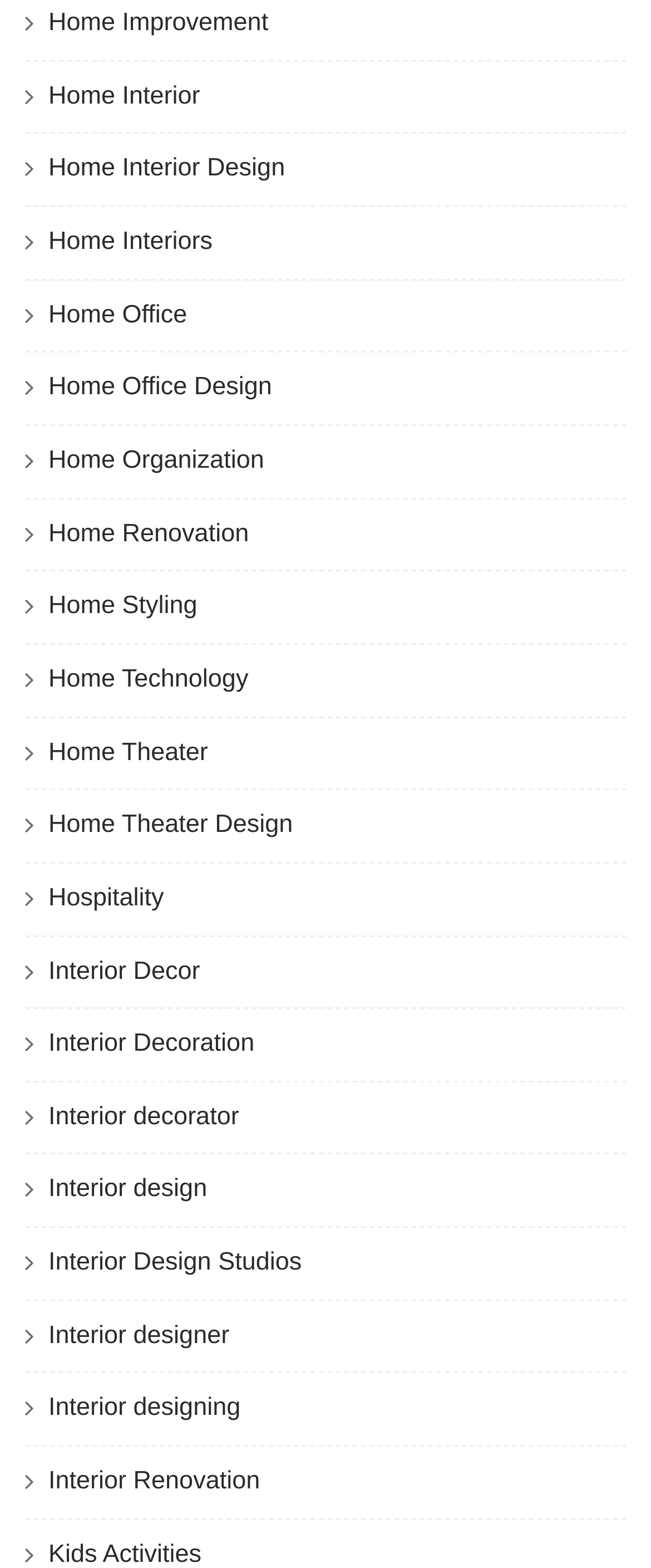Use a single word or phrase to answer the question: What is the first link on the webpage?

Home Improvement